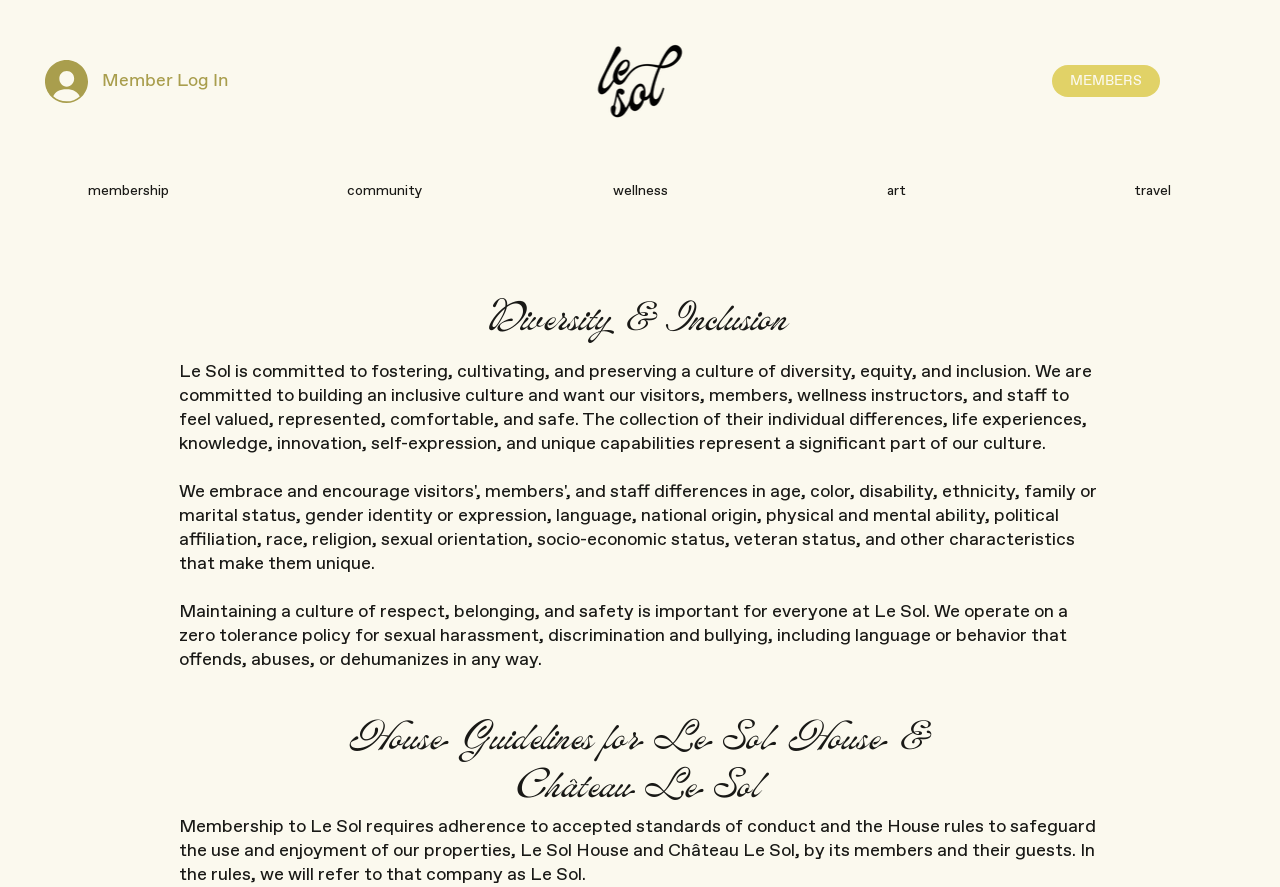Offer a meticulous caption that includes all visible features of the webpage.

The webpage is about Le Sol's diversity, inclusion, and house rules. At the top, there is a navigation menu labeled "Site" that spans the entire width of the page, containing five links: "membership", "community", "wellness", "art", and "travel". Below the navigation menu, there is a link "MEMBERS" located at the top right corner of the page.

On the left side of the page, there is a button "Member Log In" with a small image to its left. Below the button, there are four headings that describe Le Sol's commitment to diversity and inclusion. The first heading is "House Guidelines for Le Sol House & Château Le Sol", followed by "Diversity & Inclusion". The third heading explains Le Sol's culture of diversity, equity, and inclusion, and the fourth heading lists the characteristics that make individuals unique and are encouraged by Le Sol.

The webpage also emphasizes the importance of maintaining a culture of respect, belonging, and safety, with a zero-tolerance policy for sexual harassment, discrimination, and bullying. Overall, the webpage provides information about Le Sol's values and rules, with a focus on creating an inclusive and respectful environment.